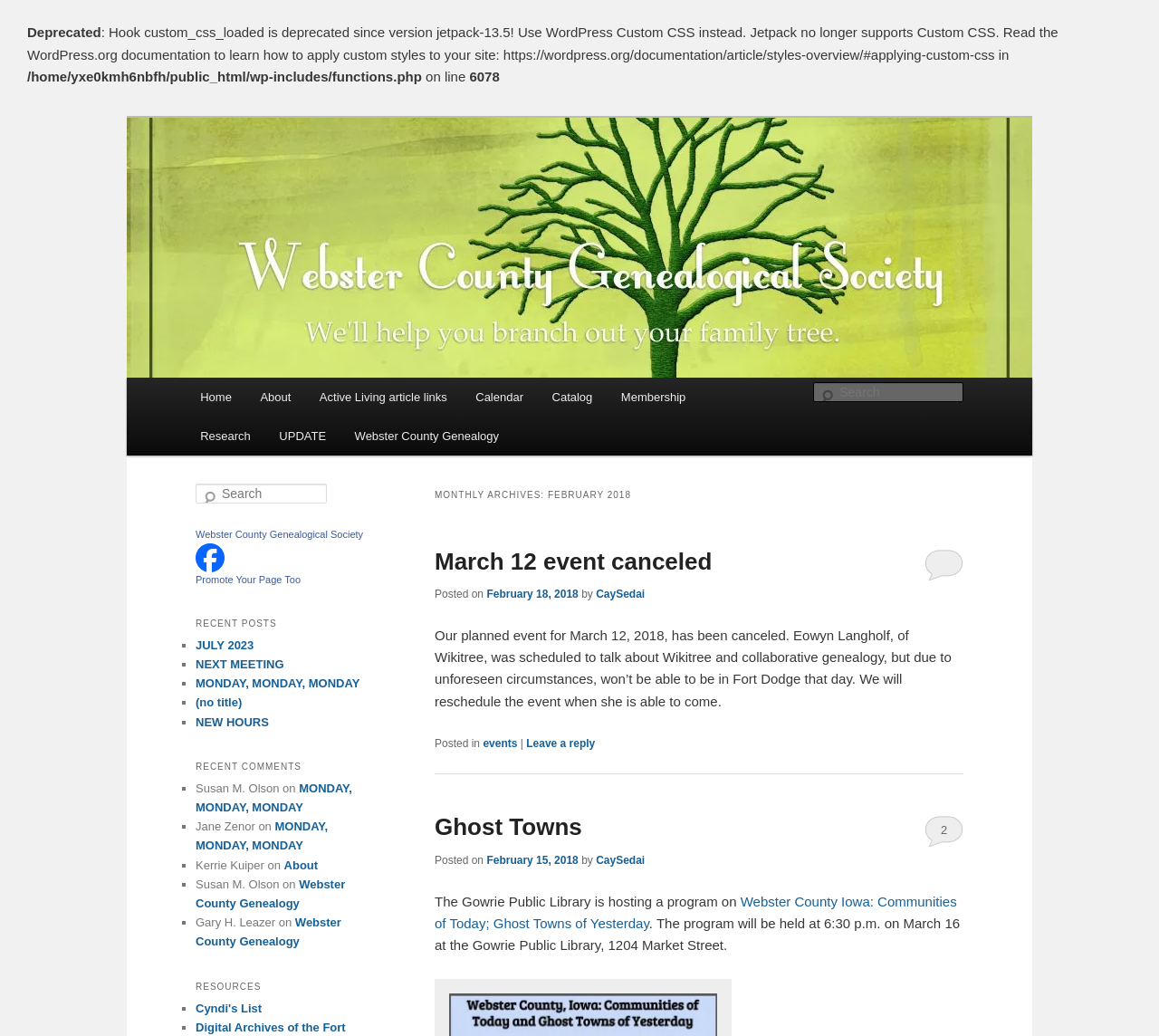What is the name of the genealogical society?
Refer to the screenshot and respond with a concise word or phrase.

Webster County Genealogical Society